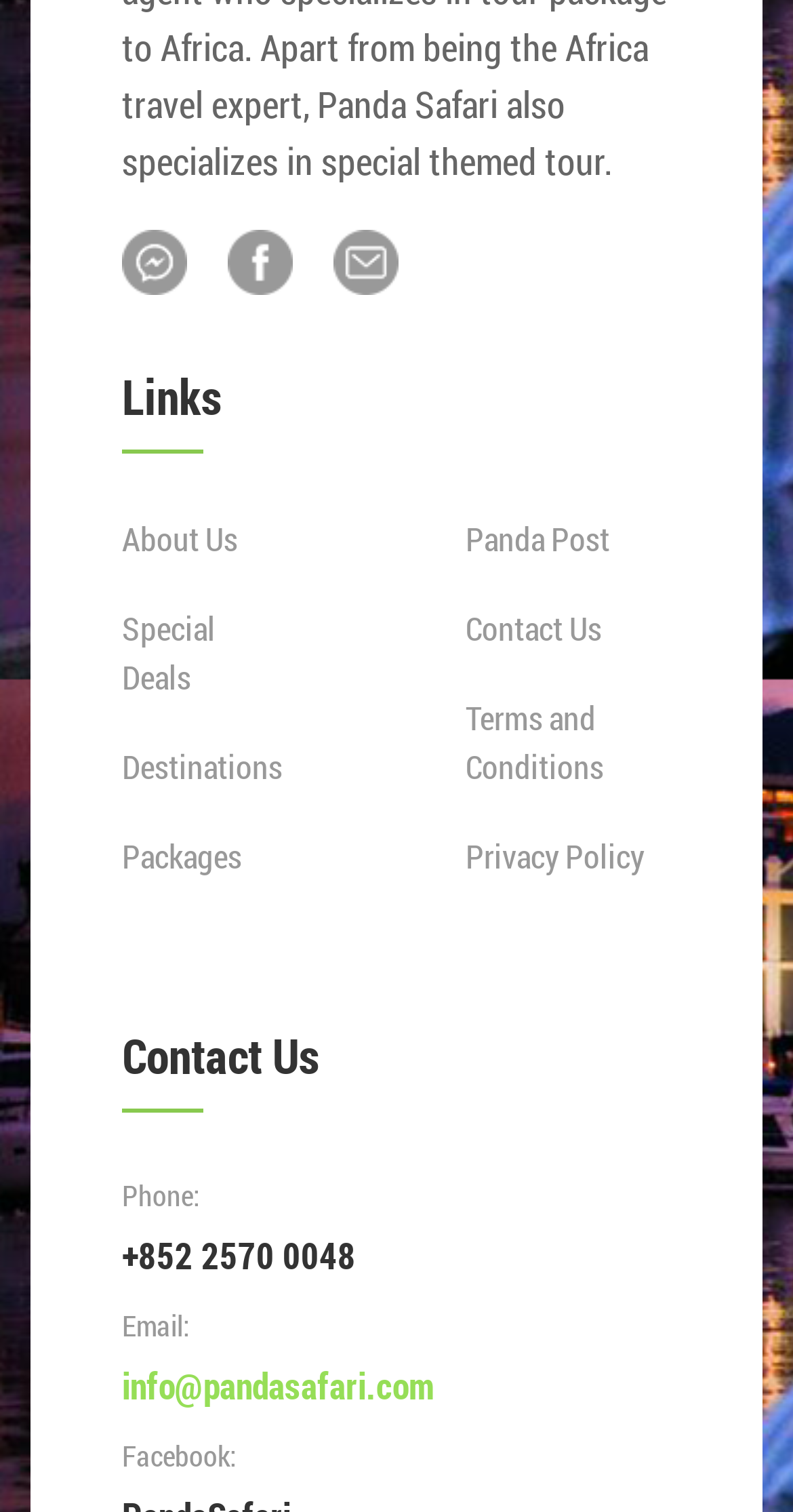Please identify the coordinates of the bounding box that should be clicked to fulfill this instruction: "view February 2013".

None